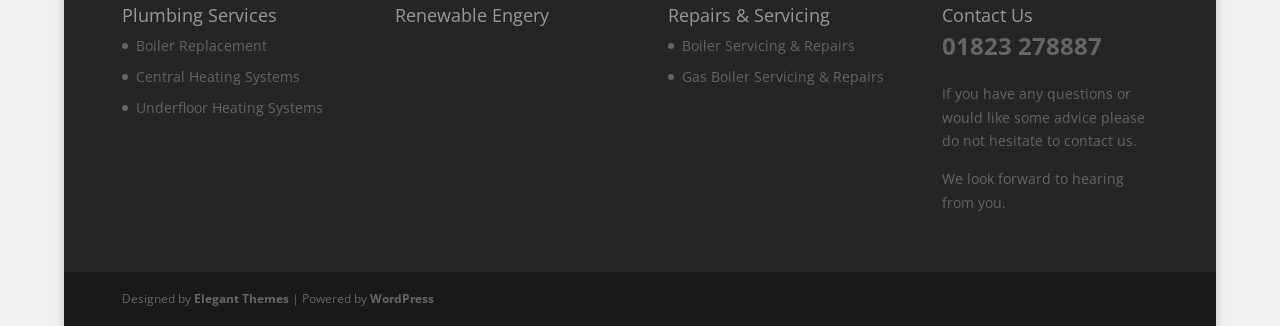Bounding box coordinates are specified in the format (top-left x, top-left y, bottom-right x, bottom-right y). All values are floating point numbers bounded between 0 and 1. Please provide the bounding box coordinate of the region this sentence describes: Central Heating Systems

[0.106, 0.205, 0.234, 0.263]